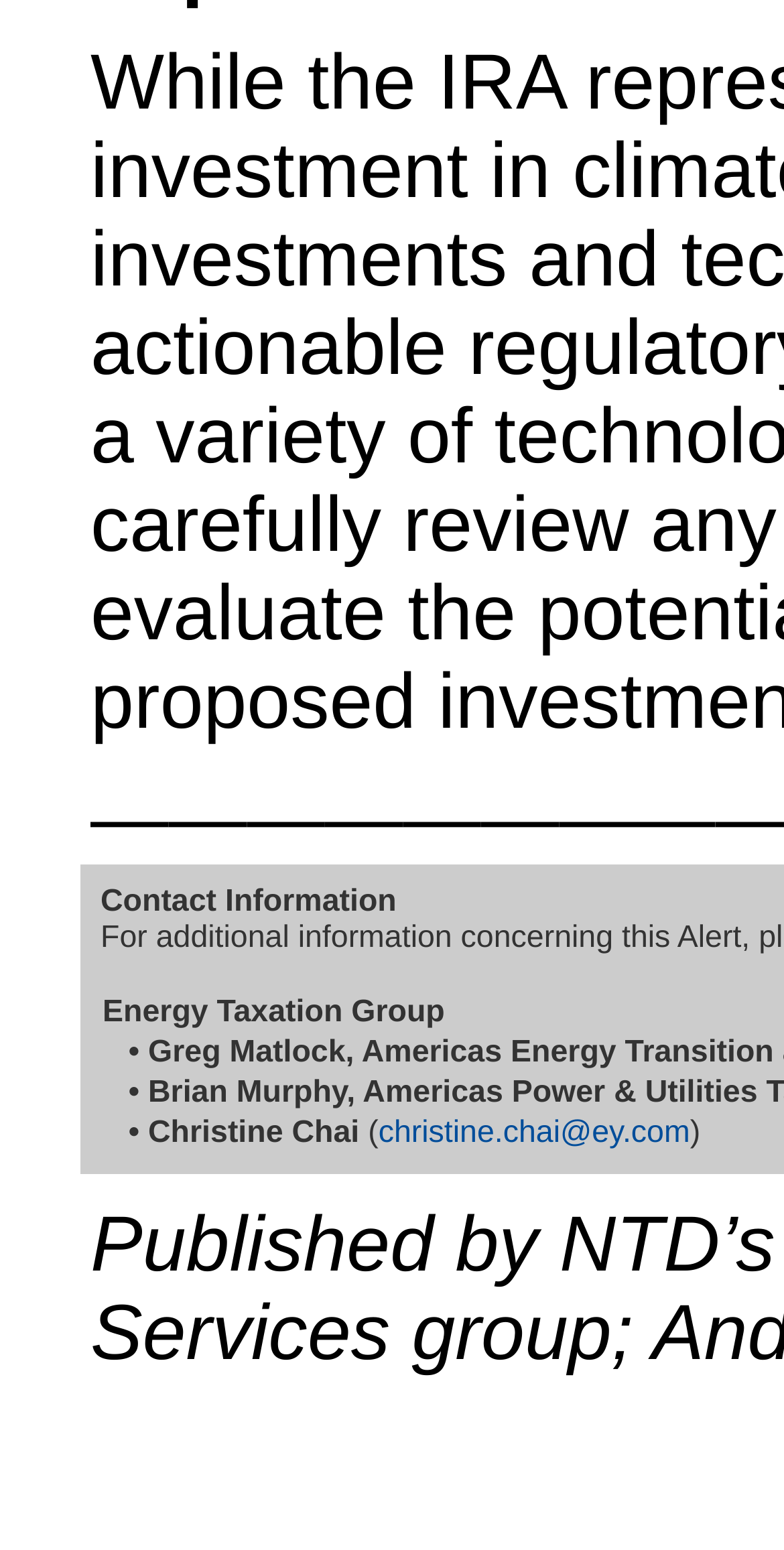Provide the bounding box coordinates in the format (top-left x, top-left y, bottom-right x, bottom-right y). All values are floating point numbers between 0 and 1. Determine the bounding box coordinate of the UI element described as: christine.chai@ey.com

[0.483, 0.72, 0.88, 0.742]